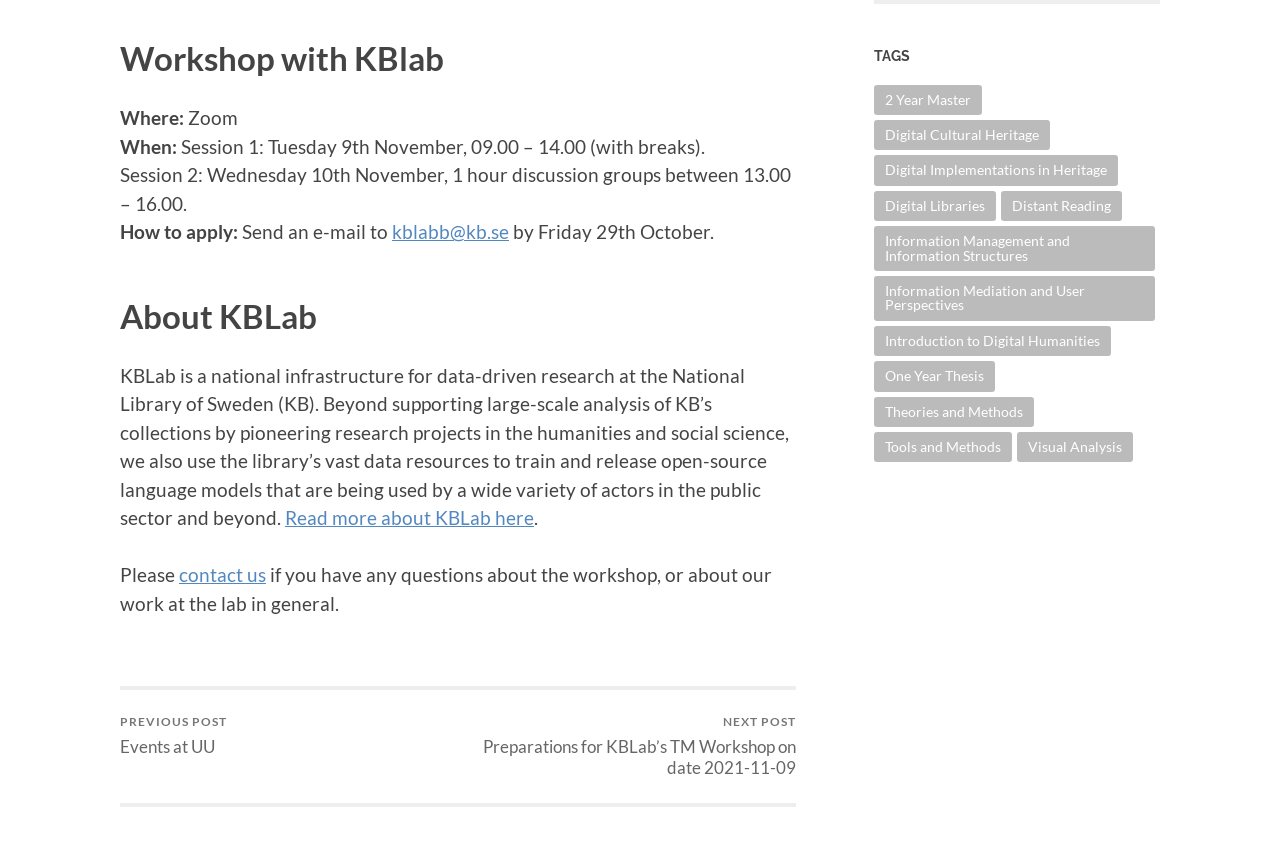Extract the bounding box for the UI element that matches this description: "Digital Cultural Heritage".

[0.683, 0.139, 0.82, 0.175]